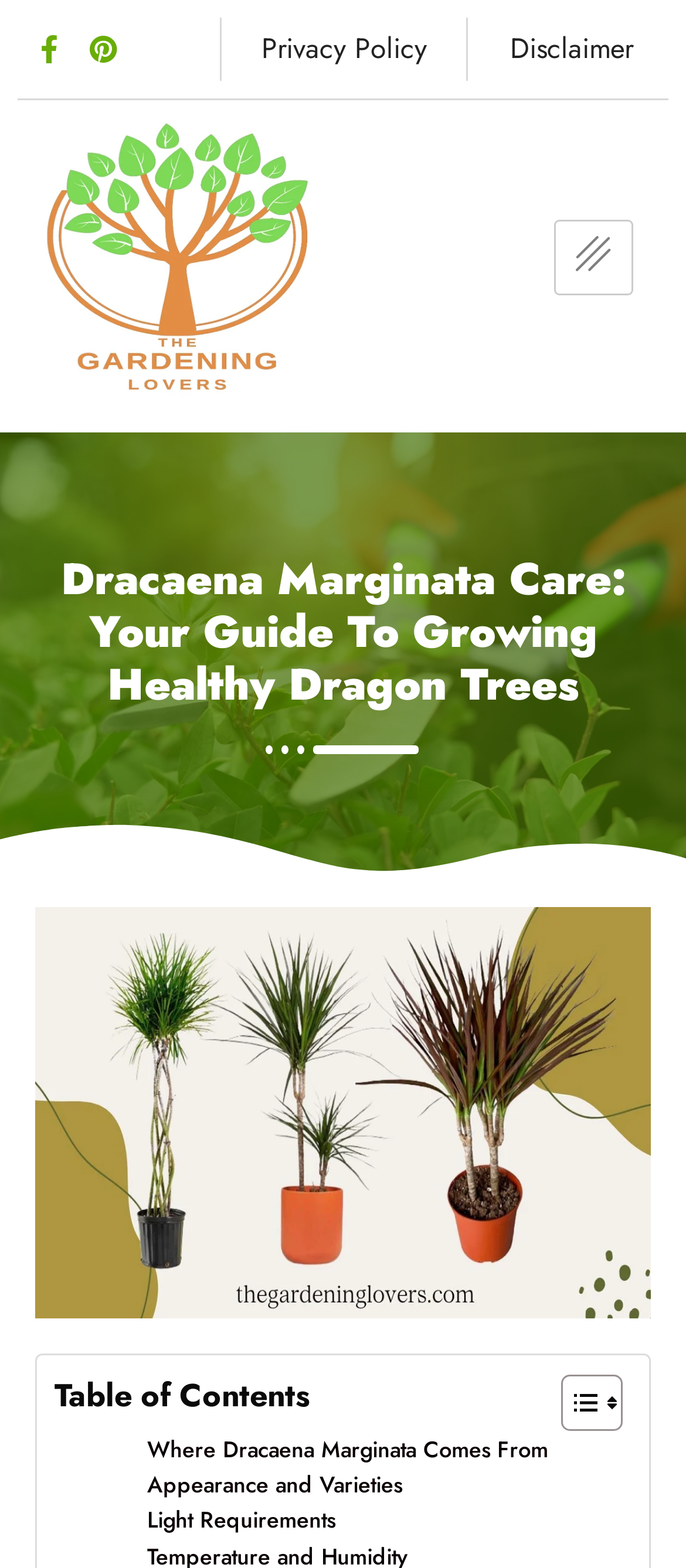Please provide a brief answer to the question using only one word or phrase: 
Is there an image on the webpage?

Yes